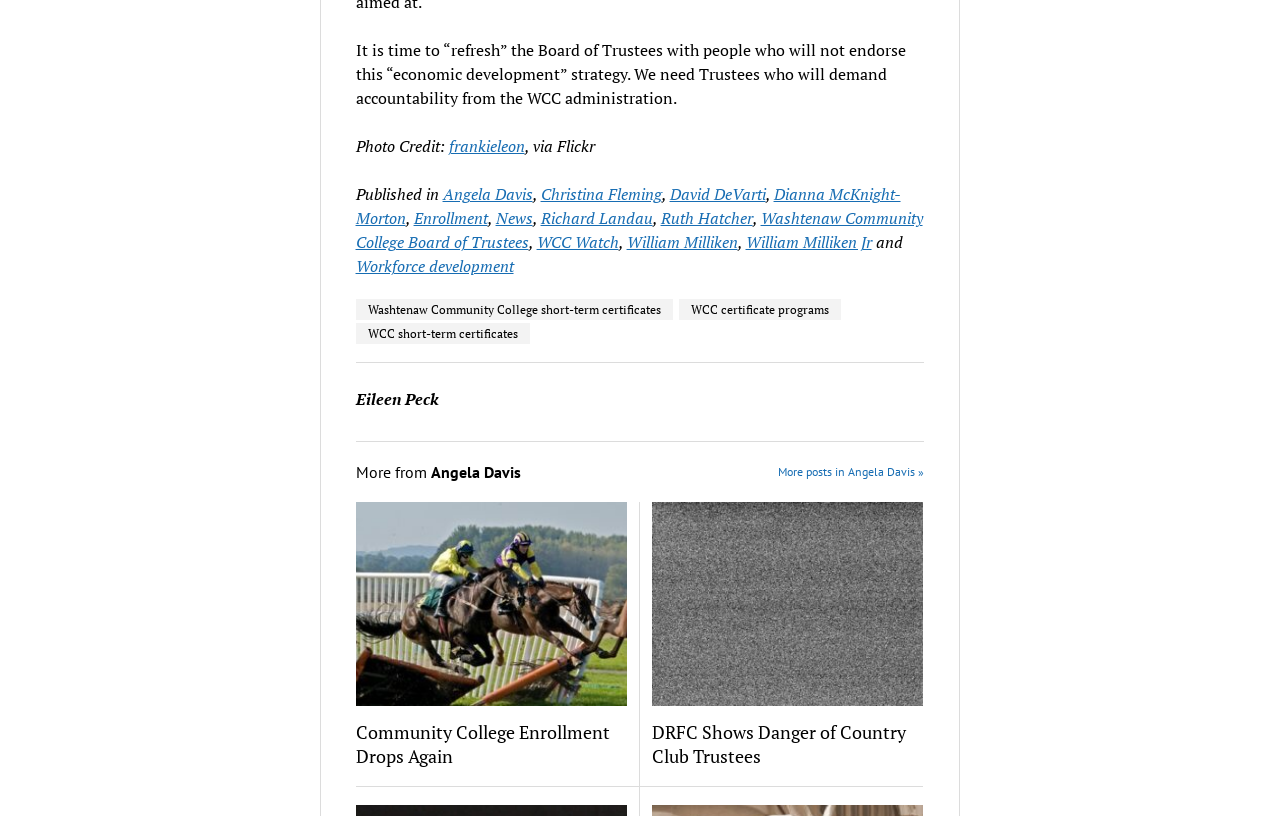Locate the bounding box coordinates of the clickable area to execute the instruction: "Check out the 'WRITERS ON THE RIVER ATTENDING AUTHOR' link". Provide the coordinates as four float numbers between 0 and 1, represented as [left, top, right, bottom].

None